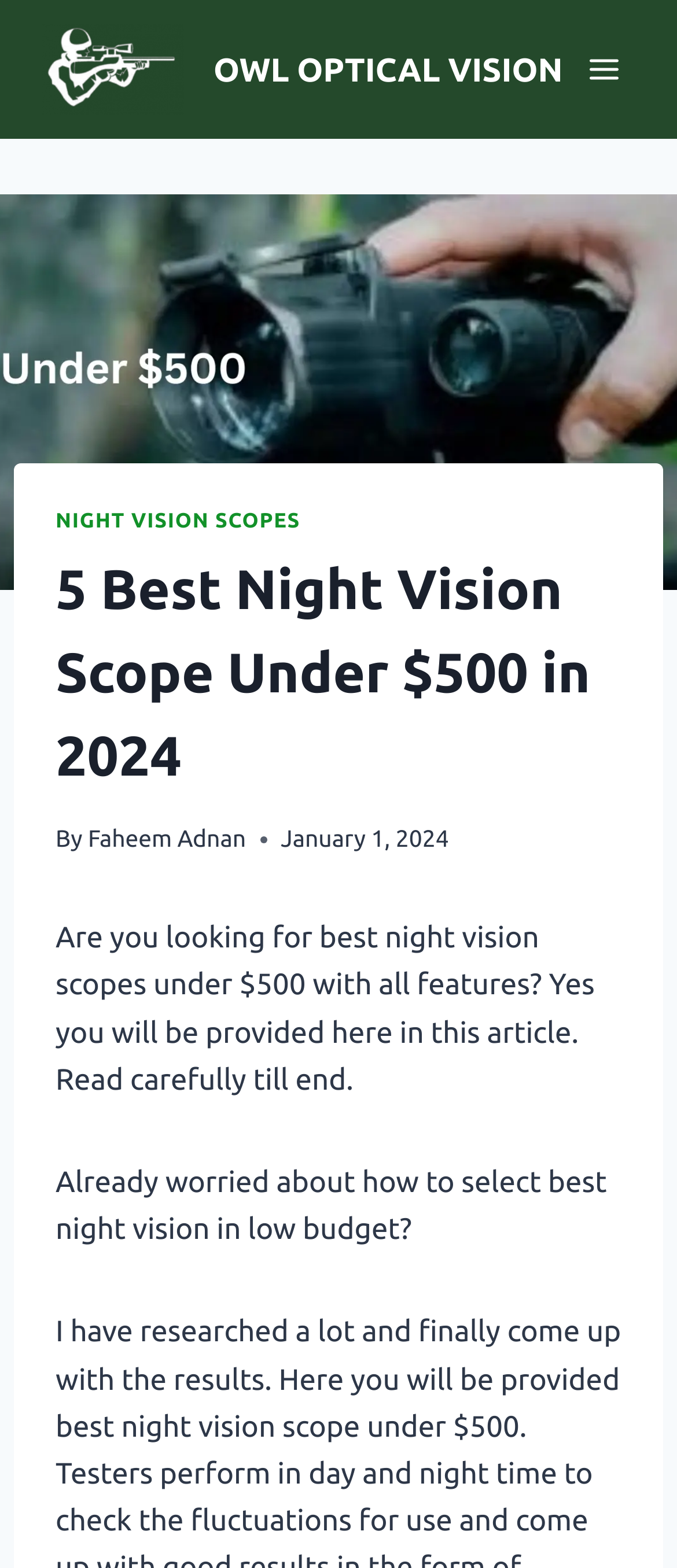What is the concern of the reader mentioned in the article?
Examine the screenshot and reply with a single word or phrase.

Selecting best night vision in low budget